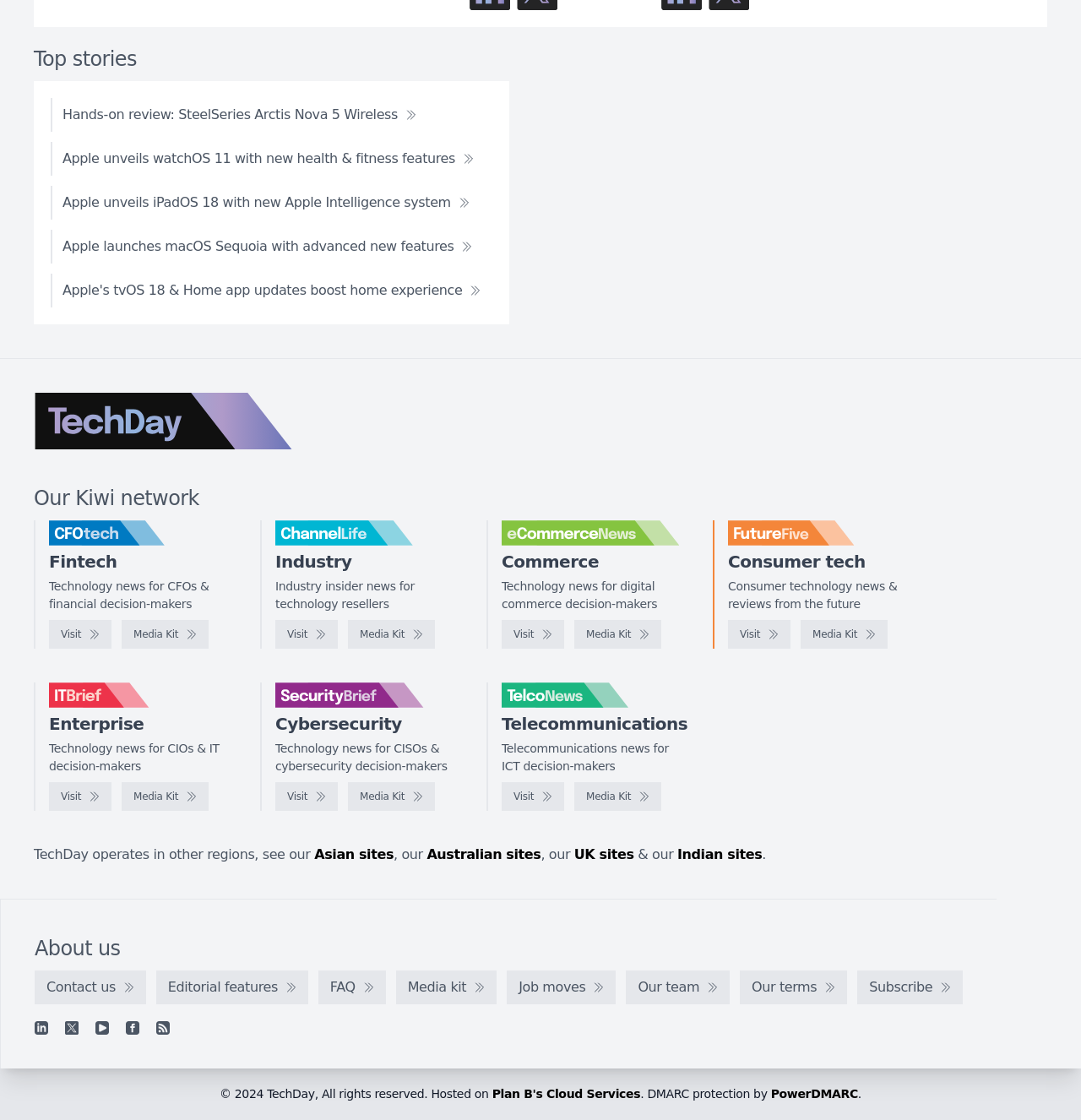Give a succinct answer to this question in a single word or phrase: 
What is the main topic of the webpage?

Technology news